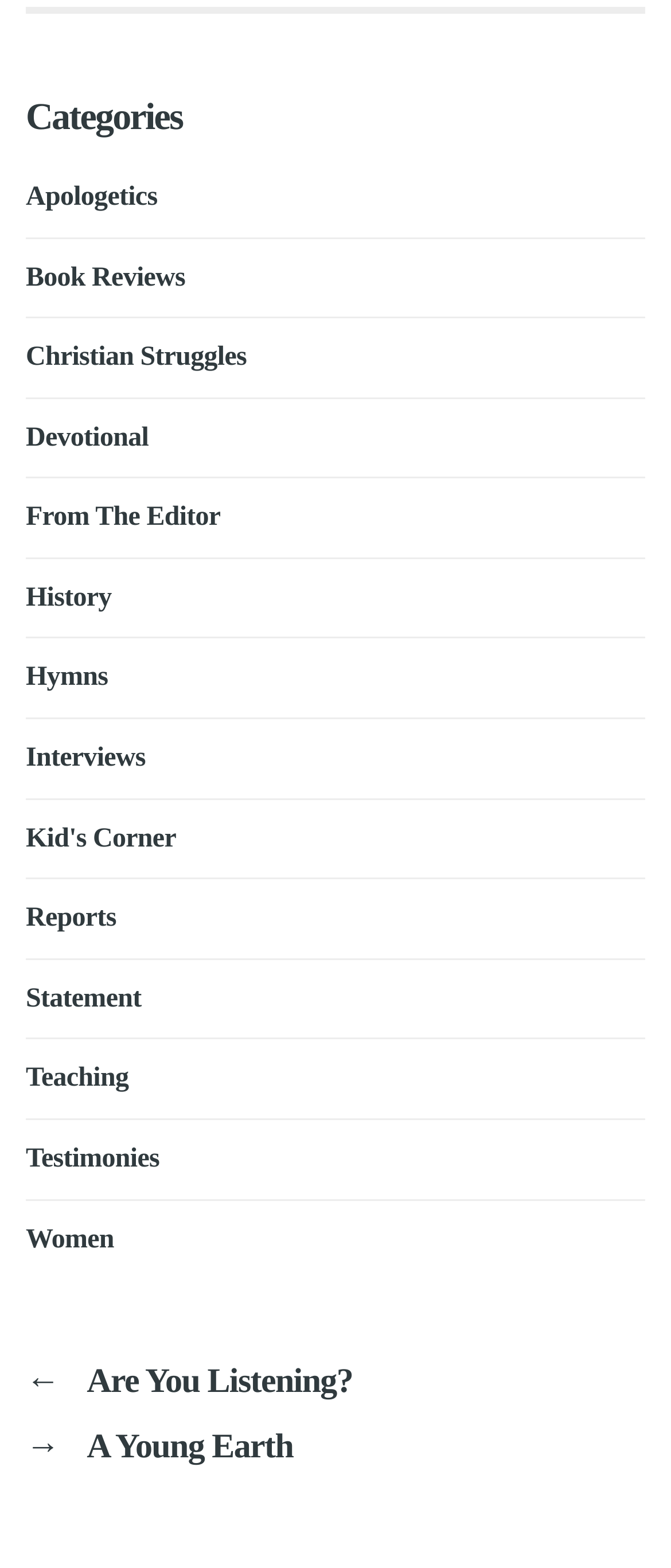Identify the coordinates of the bounding box for the element that must be clicked to accomplish the instruction: "Explore the 'History' section".

[0.038, 0.372, 0.166, 0.391]